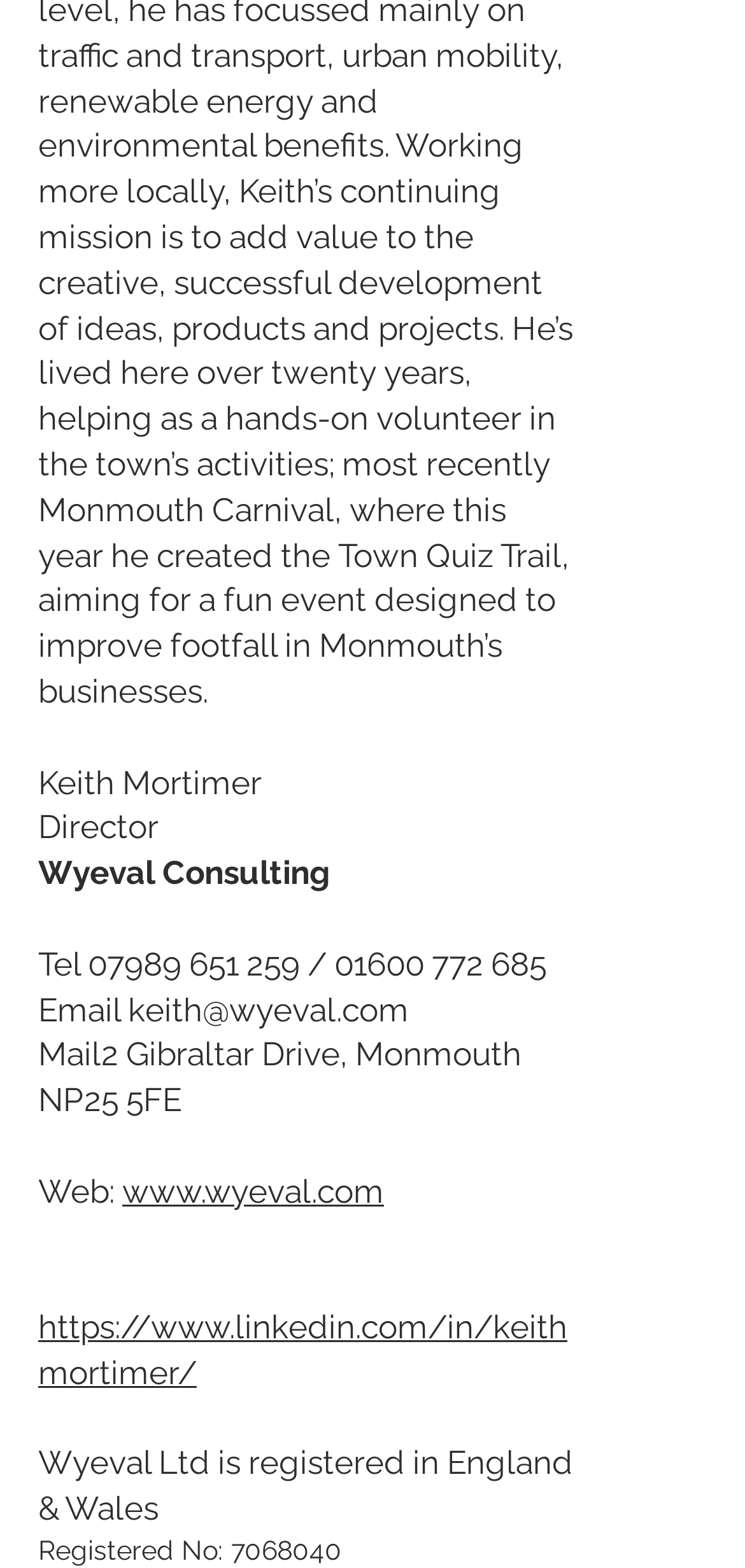Provide the bounding box coordinates for the specified HTML element described in this description: "www.wyeval.com". The coordinates should be four float numbers ranging from 0 to 1, in the format [left, top, right, bottom].

[0.164, 0.747, 0.515, 0.772]